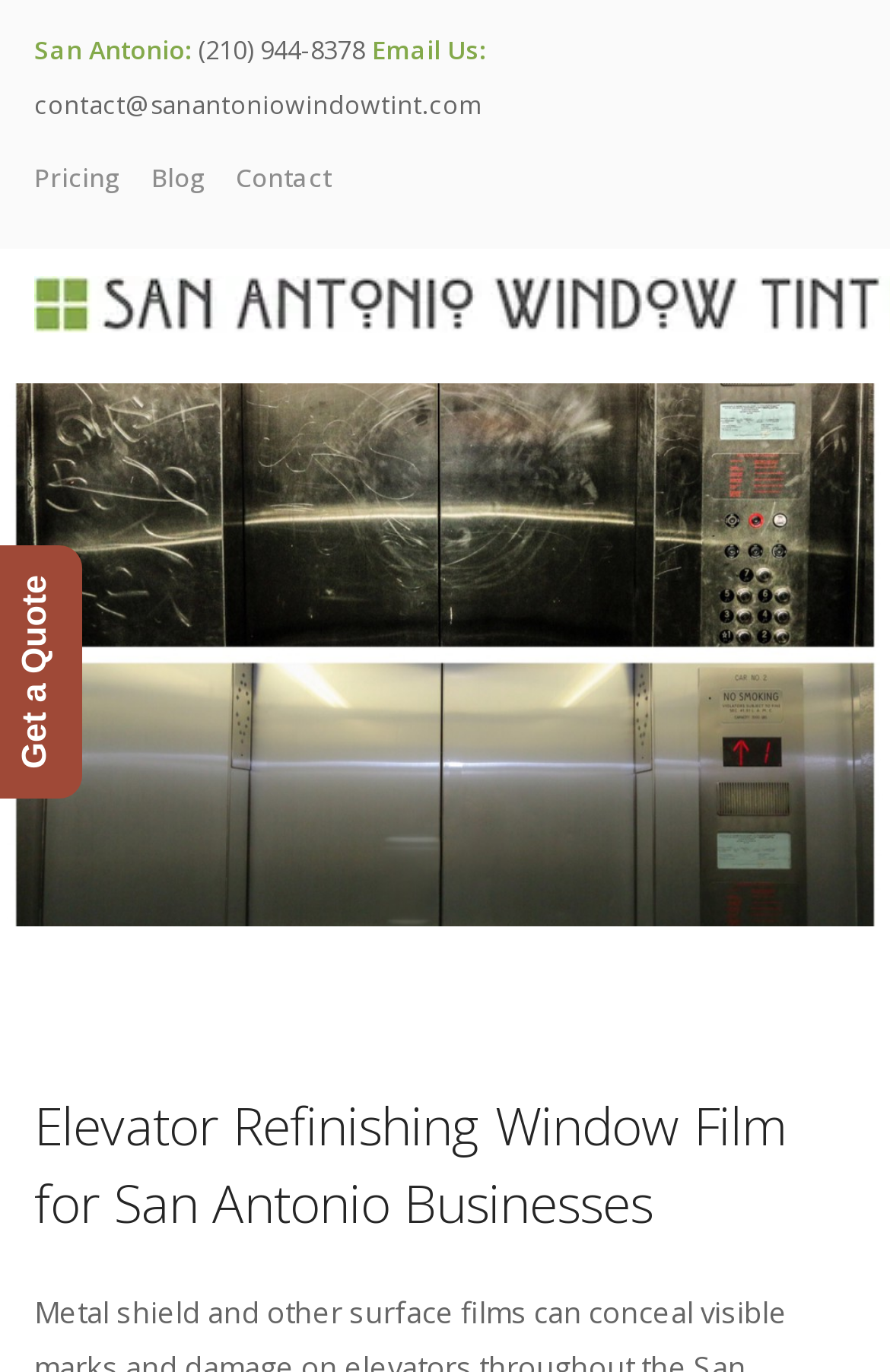Create a detailed description of the webpage's content and layout.

The webpage is about San Antonio Window Tint's elevator refinishing services. At the top, there is a search box that spans almost the entire width of the page, allowing users to type in their queries. Below the search box, there is a section with the company's contact information, including a phone number and email address, which are displayed side by side. 

To the right of the contact information, there are three links: "Pricing", "Blog", and "Contact", which are aligned horizontally. Further to the right, there is a social media icon.

The main content of the webpage is headed by a prominent title, "Elevator Refinishing Window Film for San Antonio Businesses", which occupies most of the page's width. This title is positioned near the bottom of the page, leaving a significant amount of space above it.